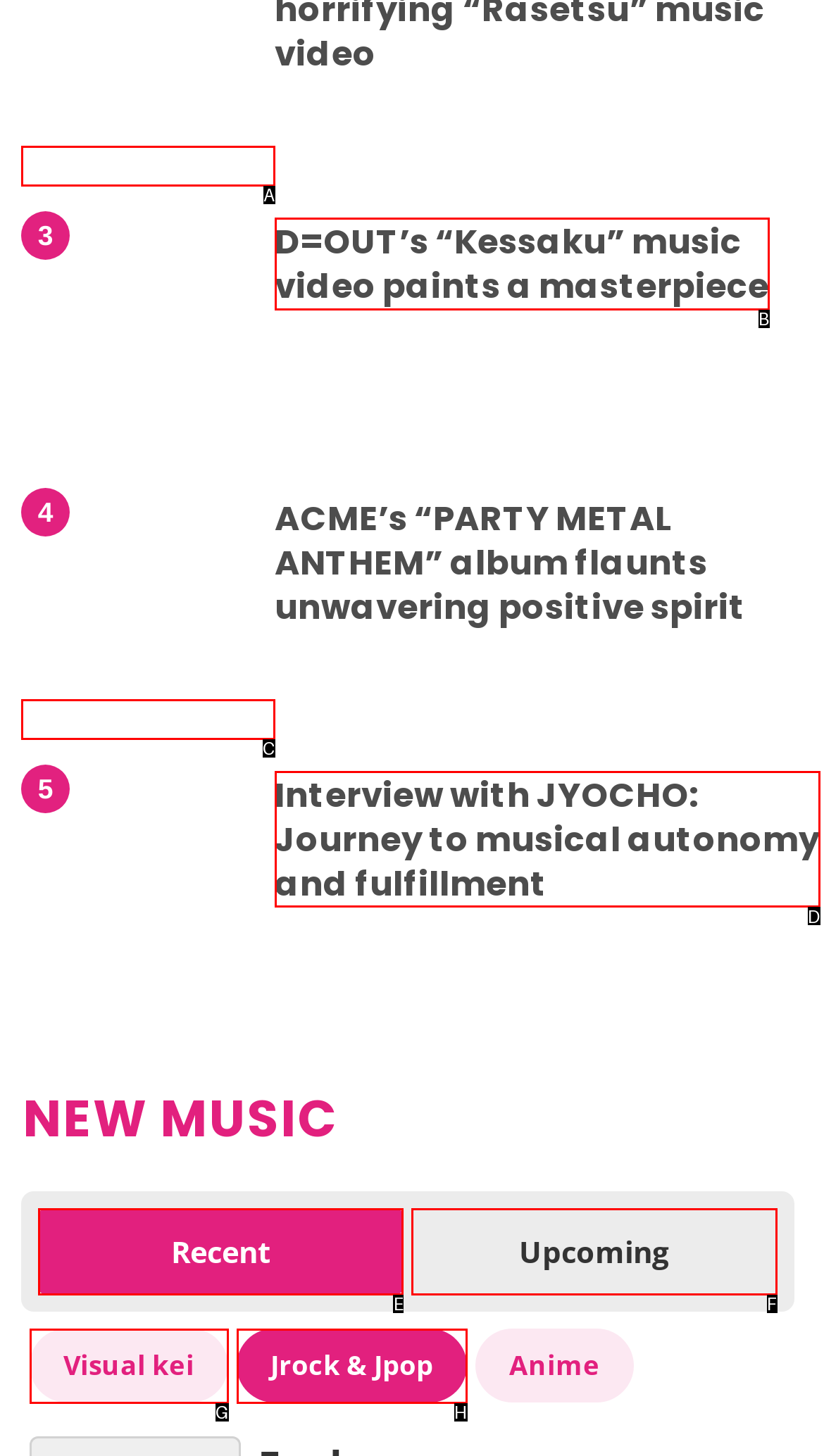Choose the HTML element that corresponds to the description: Jrock & Jpop
Provide the answer by selecting the letter from the given choices.

H